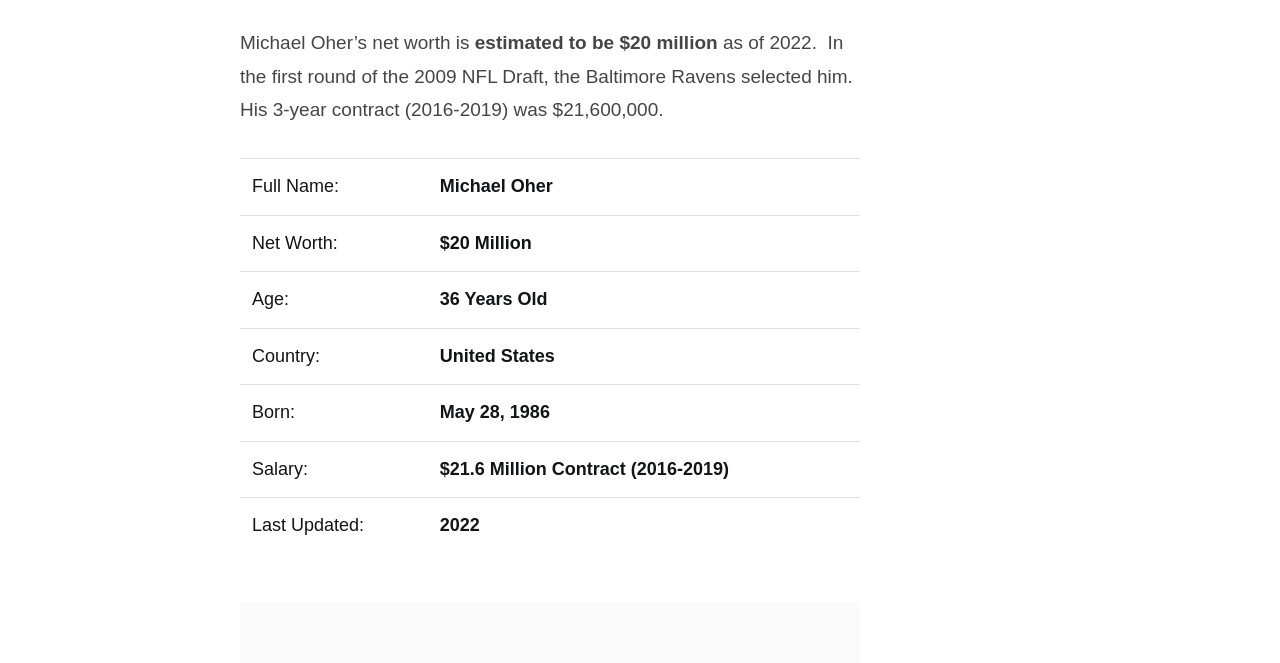Give the bounding box coordinates for the element described as: "parent_node: Follow us on aria-label="linkedin"".

None